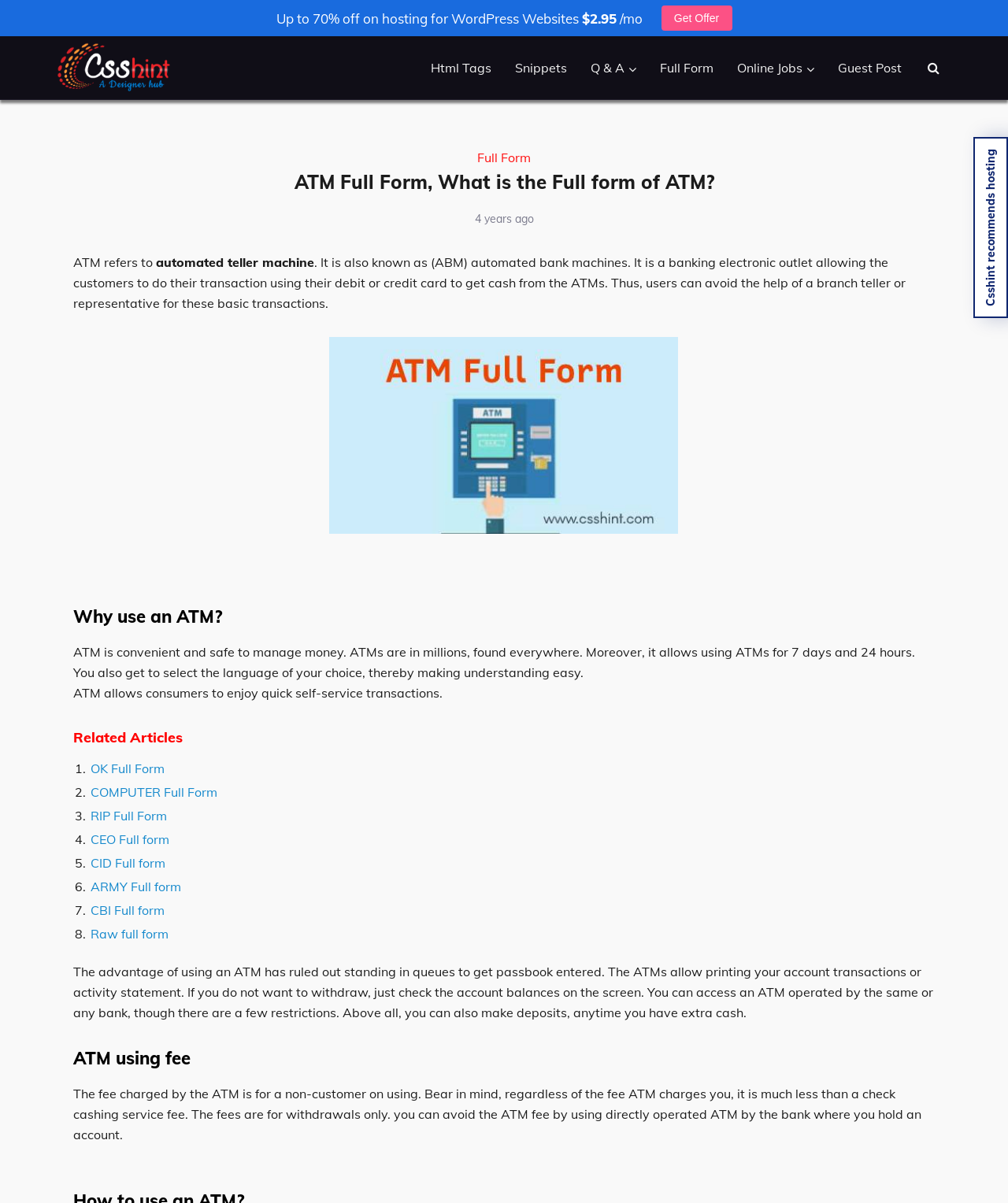With reference to the image, please provide a detailed answer to the following question: What is the full form of ATM?

The full form of ATM is mentioned in the heading of the webpage, which is 'ATM Full Form, What is the Full form of ATM?'. The detailed explanation is provided in the subsequent paragraphs, stating that ATM refers to automated teller machine, also known as automated bank machines.